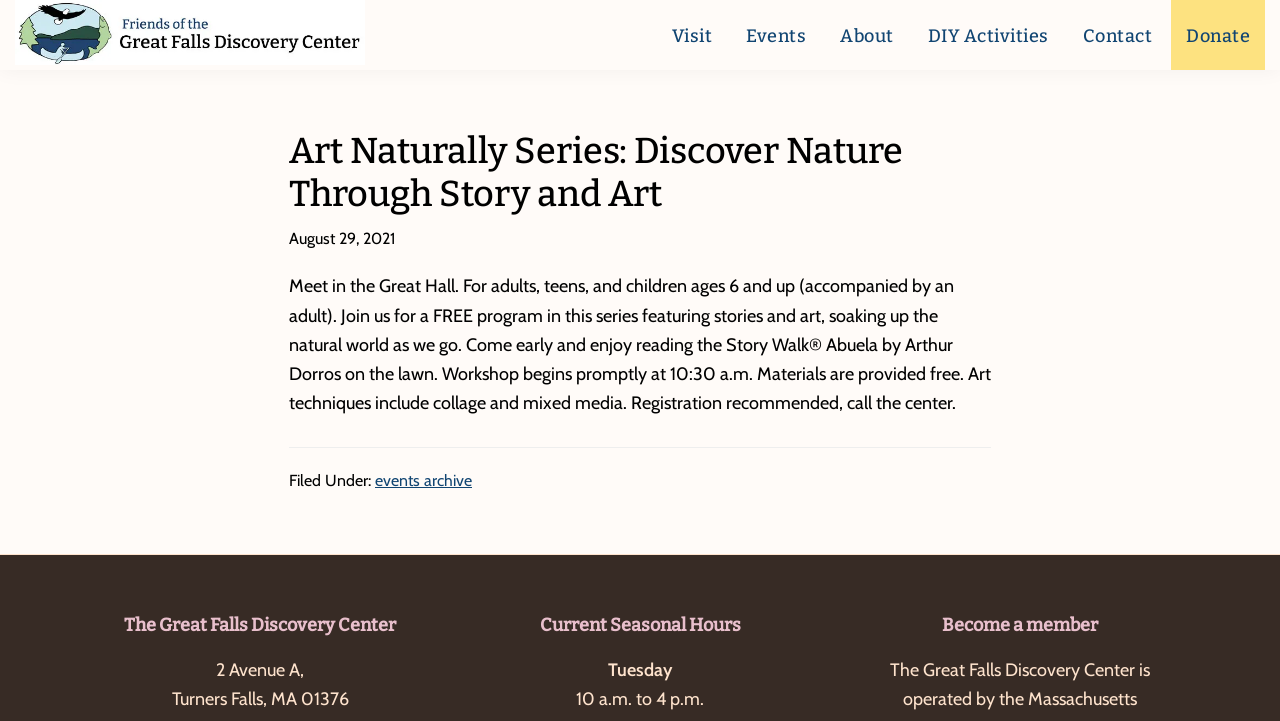Determine the bounding box coordinates of the clickable region to carry out the instruction: "Read the 'Story Walk' on the lawn".

[0.226, 0.382, 0.774, 0.575]